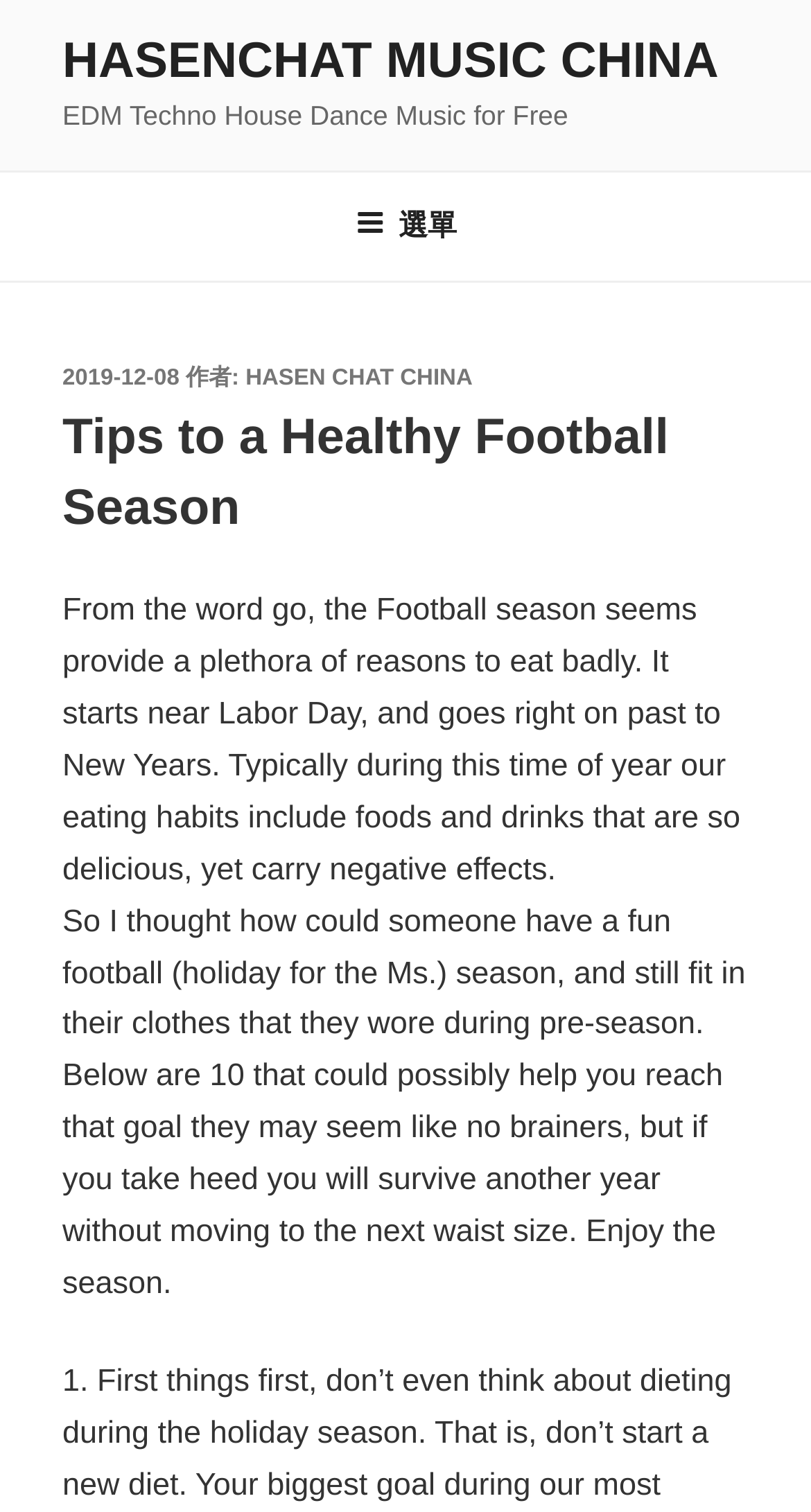What is the purpose of the article?
Based on the image, answer the question with as much detail as possible.

I found the purpose of the article by reading the static text that says 'So I thought how could someone have a fun football (holiday for the Ms.) season, and still fit in their clothes that they wore during pre-season.' and the heading 'Tips to a Healthy Football Season'.